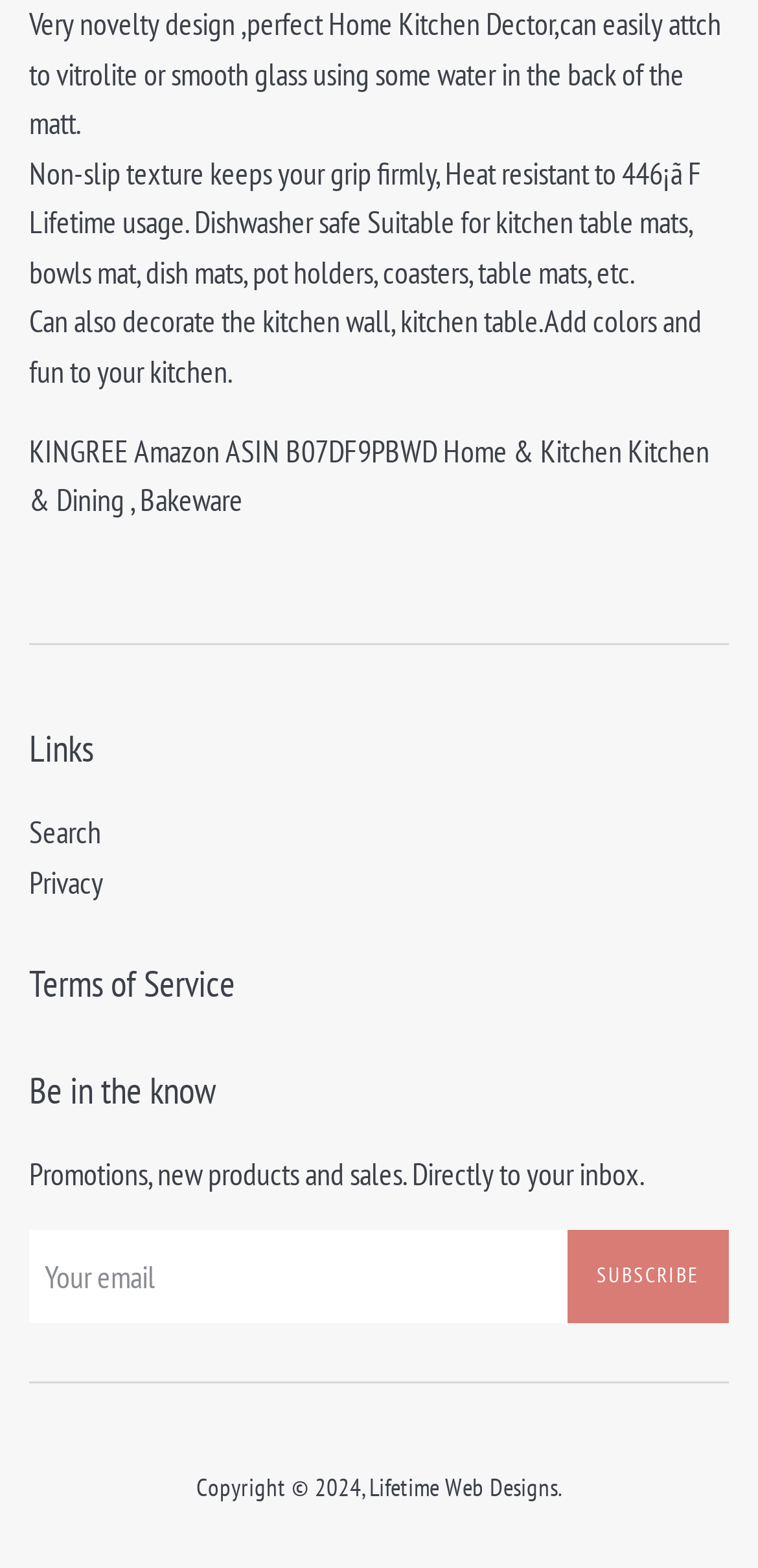Given the element description, predict the bounding box coordinates in the format (top-left x, top-left y, bottom-right x, bottom-right y). Make sure all values are between 0 and 1. Here is the element description: Lifetime Web Designs

[0.487, 0.938, 0.736, 0.959]